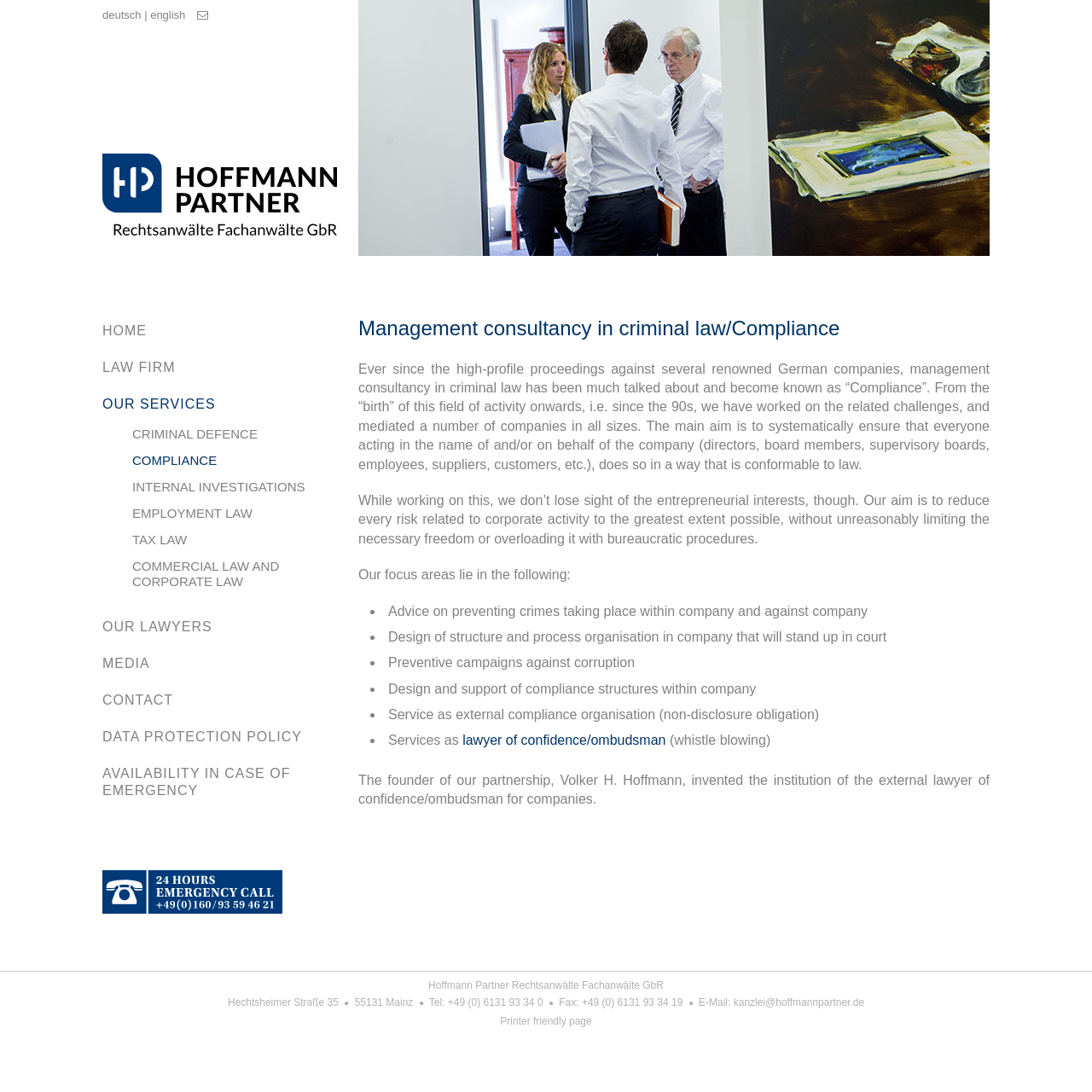What services does the law firm offer?
Provide an in-depth answer to the question, covering all aspects.

The services offered by the law firm can be found in the main content section of the webpage. It mentions that the law firm offers services such as criminal defence, compliance, internal investigations, employment law, tax law, and commercial law and corporate law.